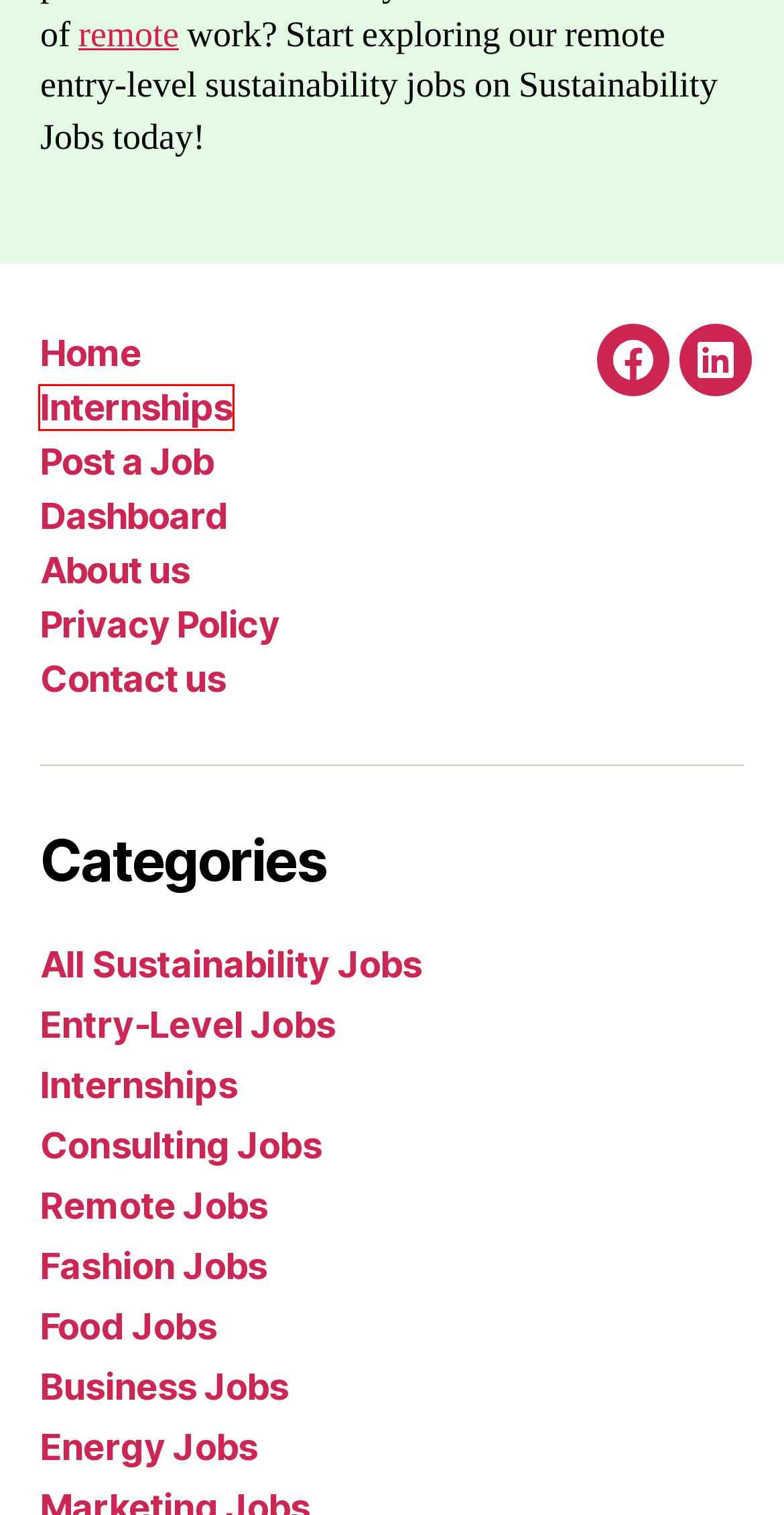You have a screenshot of a webpage with a red bounding box highlighting a UI element. Your task is to select the best webpage description that corresponds to the new webpage after clicking the element. Here are the descriptions:
A. Sustainability Consulting Jobs: Find Them Now
B. About us - Sustainability Jobs
C. Contact us - Sustainability Jobs
D. Energy Sustainability Jobs: Powering a Greener Future
E. Sustainability Internships - Lots of Environmental Internships in One Place
F. Job Dashboard - Sustainability Jobs
G. Privacy Policy - Sustainability Jobs
H. Food Sustainability Jobs: Building a Better Food System

E